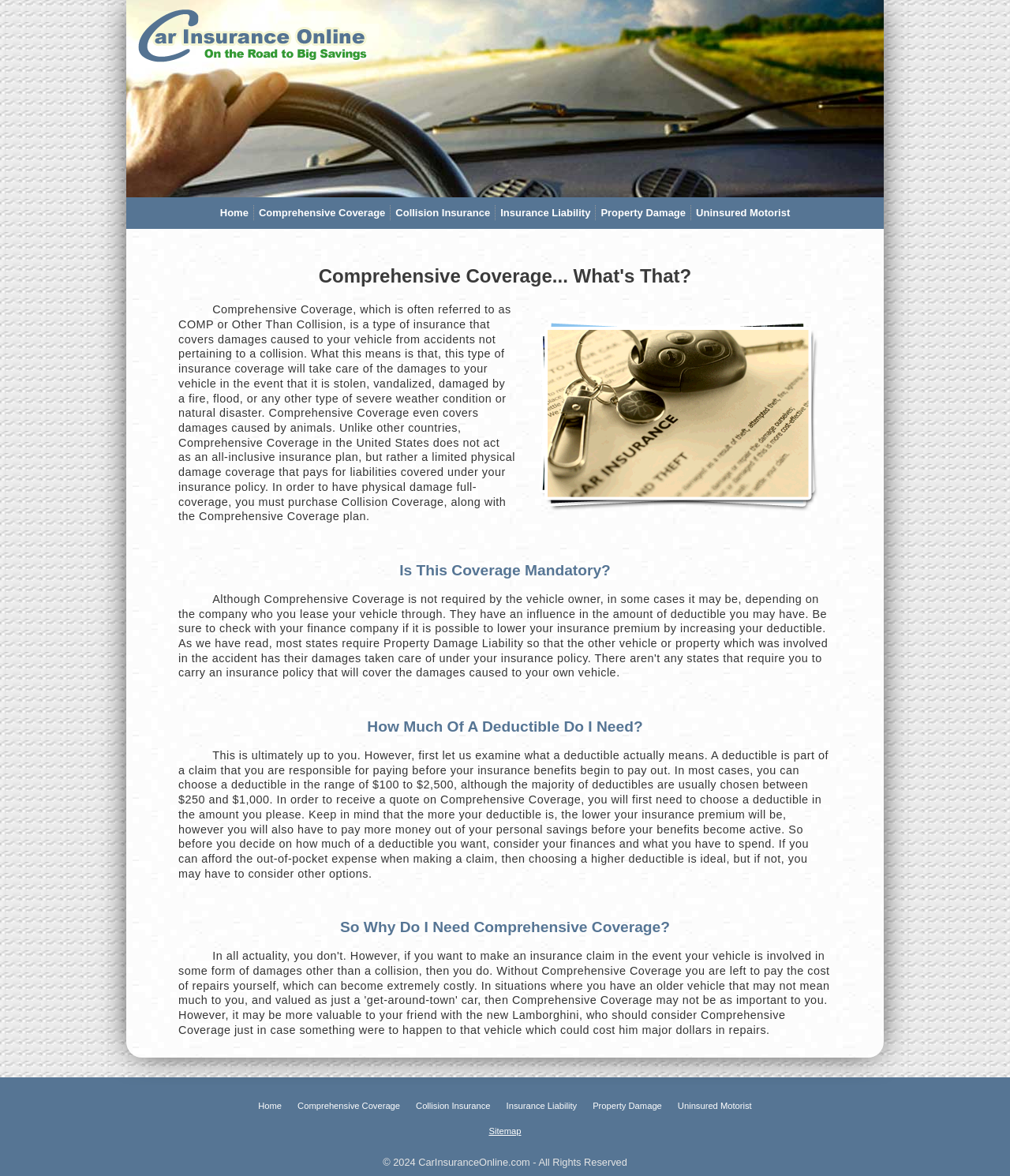Ascertain the bounding box coordinates for the UI element detailed here: "Comprehensive Coverage". The coordinates should be provided as [left, top, right, bottom] with each value being a float between 0 and 1.

[0.295, 0.936, 0.396, 0.945]